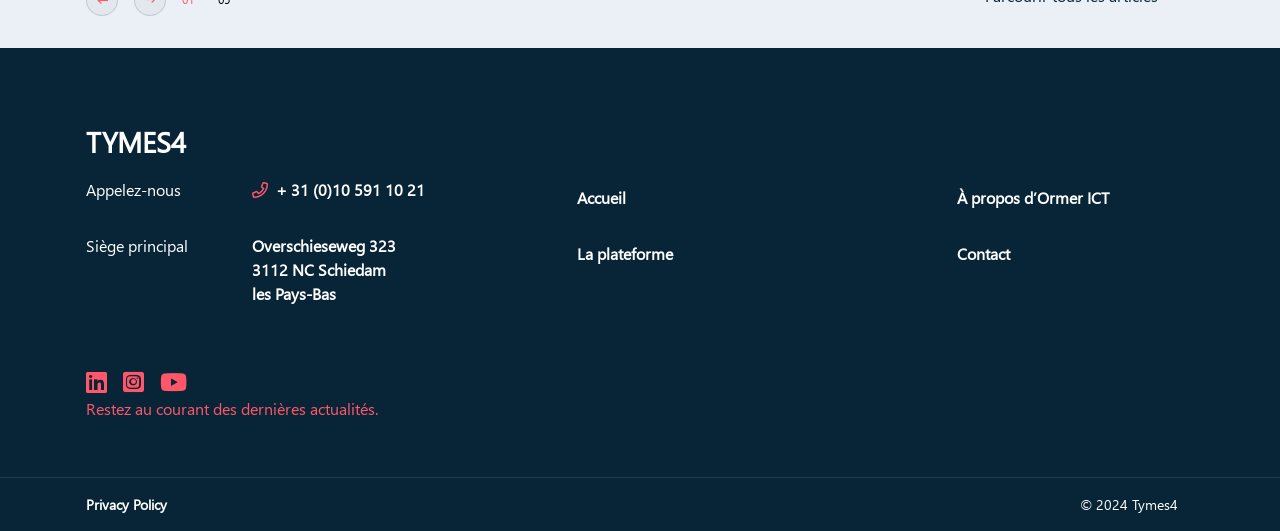What is the copyright year?
Use the information from the image to give a detailed answer to the question.

The copyright year is obtained from the StaticText element '© 2024 Tymes4' which is located at the bottom of the webpage.